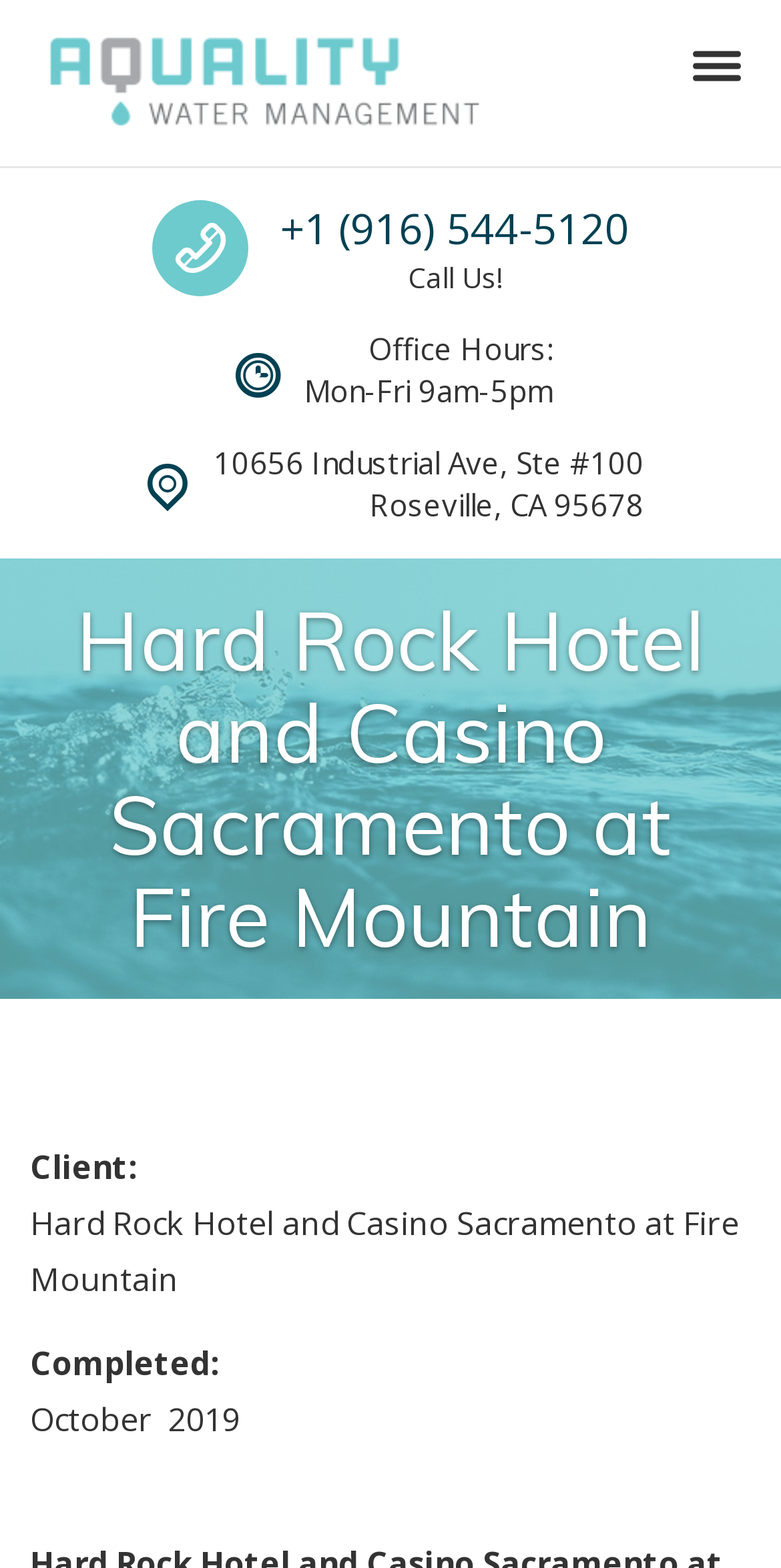Give the bounding box coordinates for this UI element: "parent_node: Aquality Water Management". The coordinates should be four float numbers between 0 and 1, arranged as [left, top, right, bottom].

[0.041, 0.01, 0.662, 0.096]